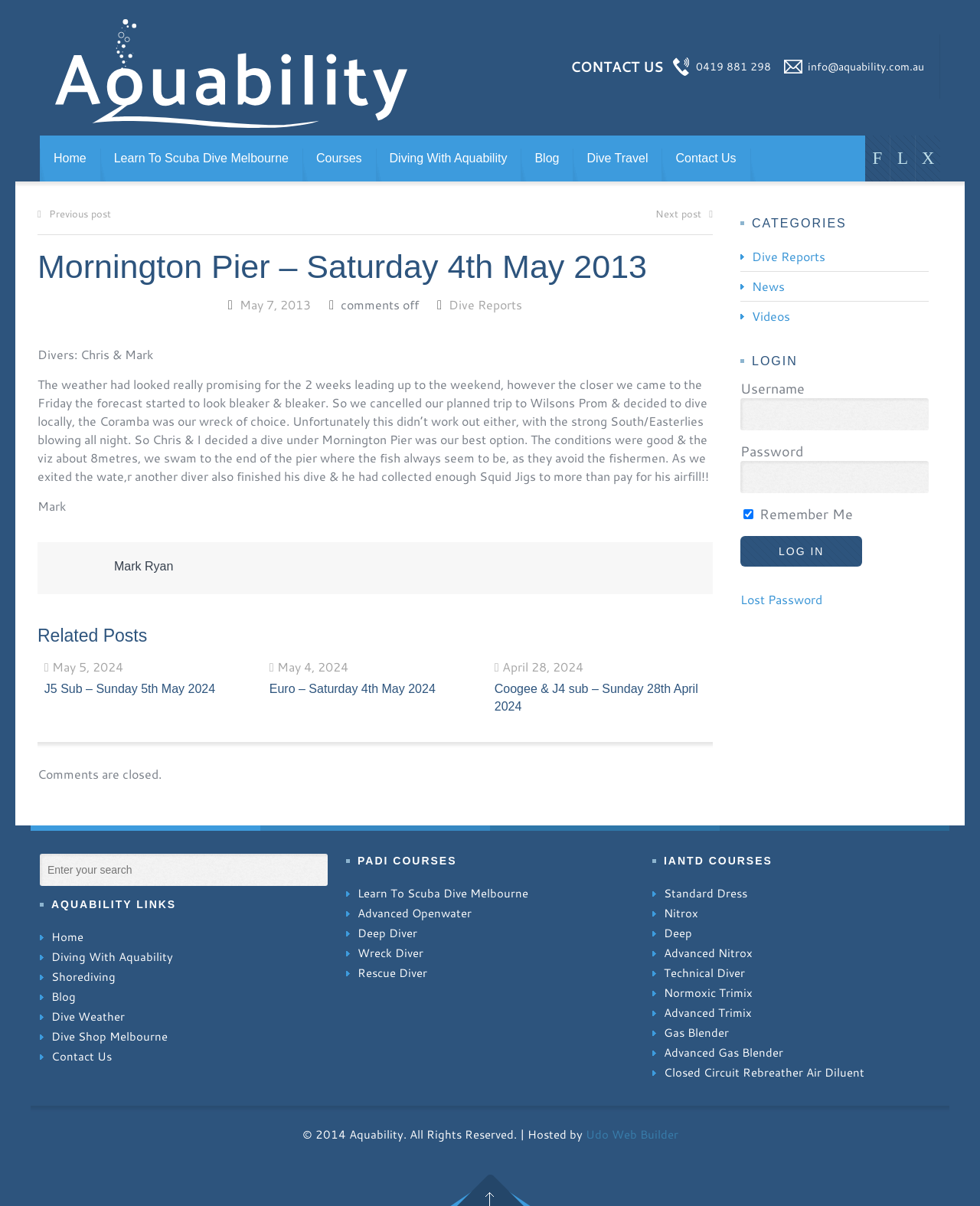Could you indicate the bounding box coordinates of the region to click in order to complete this instruction: "Click on the 'CONTACT US' link".

[0.582, 0.047, 0.677, 0.063]